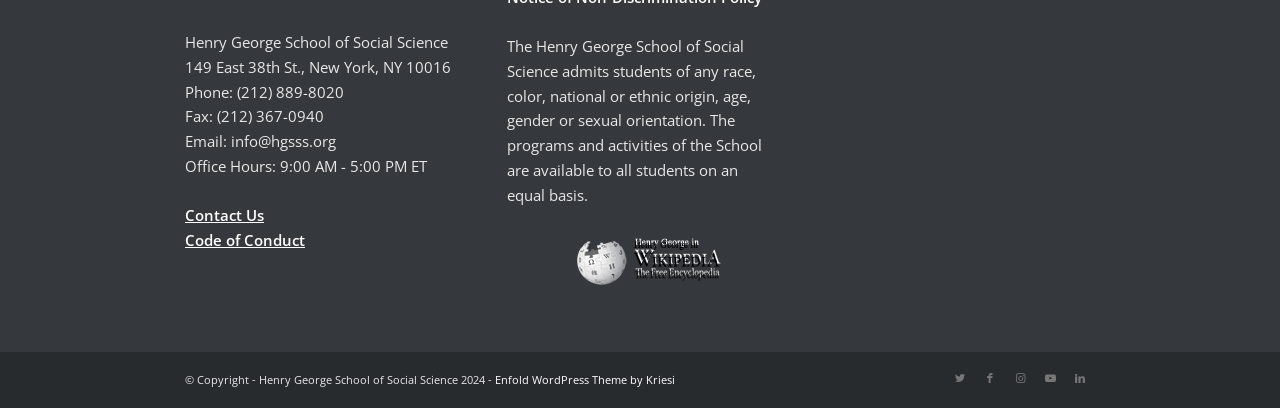What is the phone number of Henry George School of Social Science?
Look at the image and provide a short answer using one word or a phrase.

(212) 889-8020